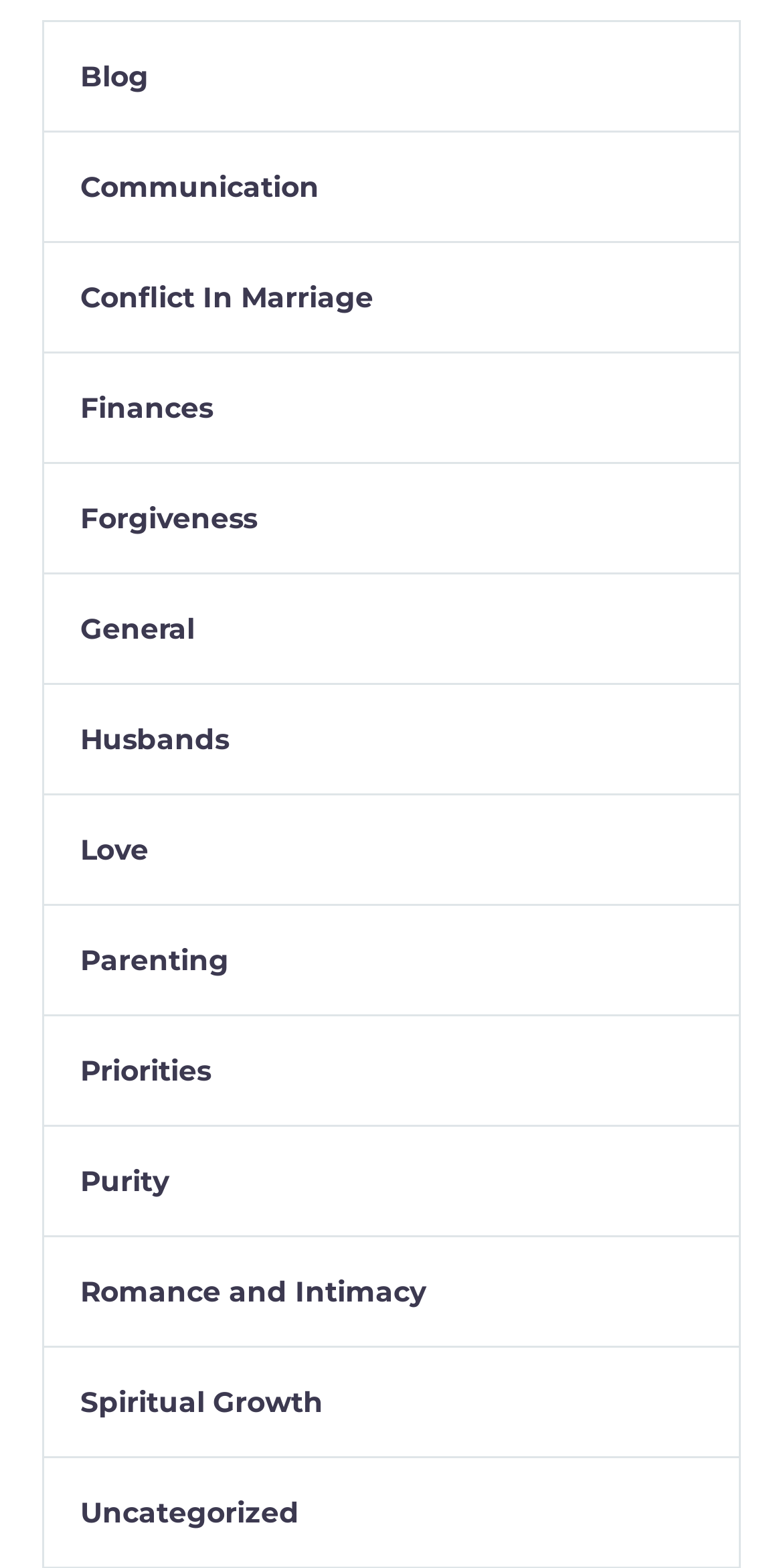Can you pinpoint the bounding box coordinates for the clickable element required for this instruction: "Click on the 'Blog' link"? The coordinates should be four float numbers between 0 and 1, i.e., [left, top, right, bottom].

[0.056, 0.037, 0.19, 0.06]